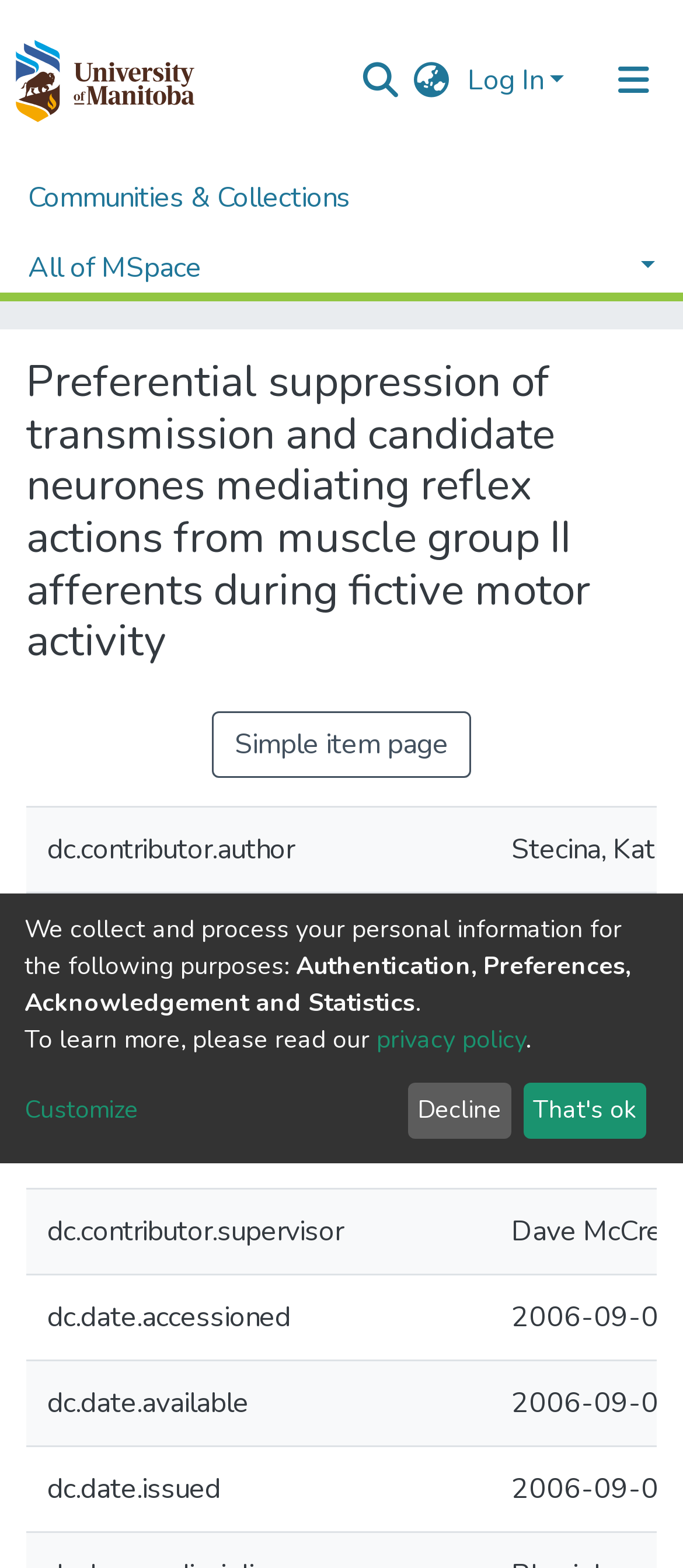Locate the bounding box coordinates of the clickable region necessary to complete the following instruction: "Toggle navigation". Provide the coordinates in the format of four float numbers between 0 and 1, i.e., [left, top, right, bottom].

[0.856, 0.029, 1.0, 0.074]